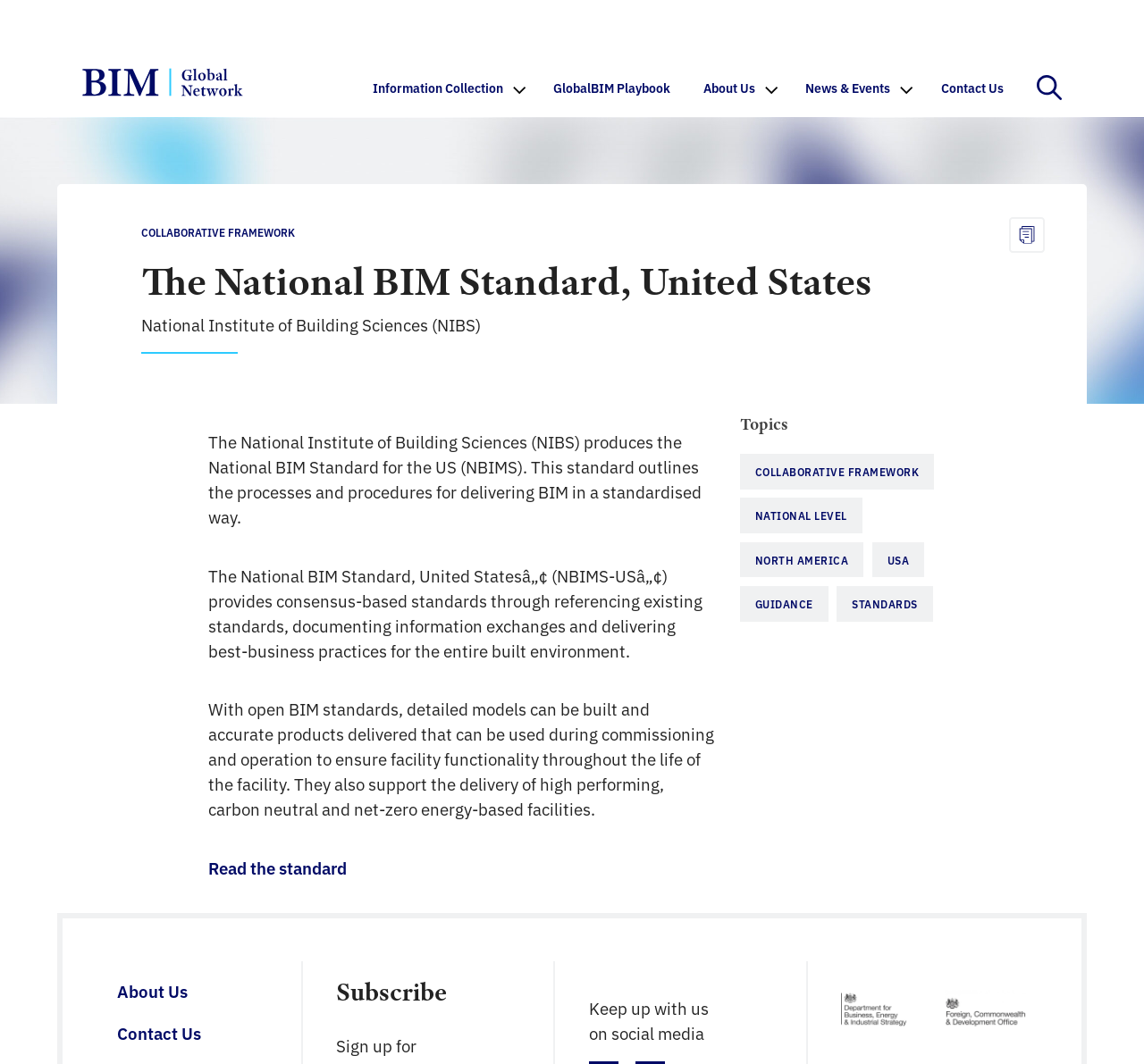Determine the bounding box coordinates of the clickable element necessary to fulfill the instruction: "Check News & Events". Provide the coordinates as four float numbers within the 0 to 1 range, i.e., [left, top, right, bottom].

[0.69, 0.055, 0.808, 0.11]